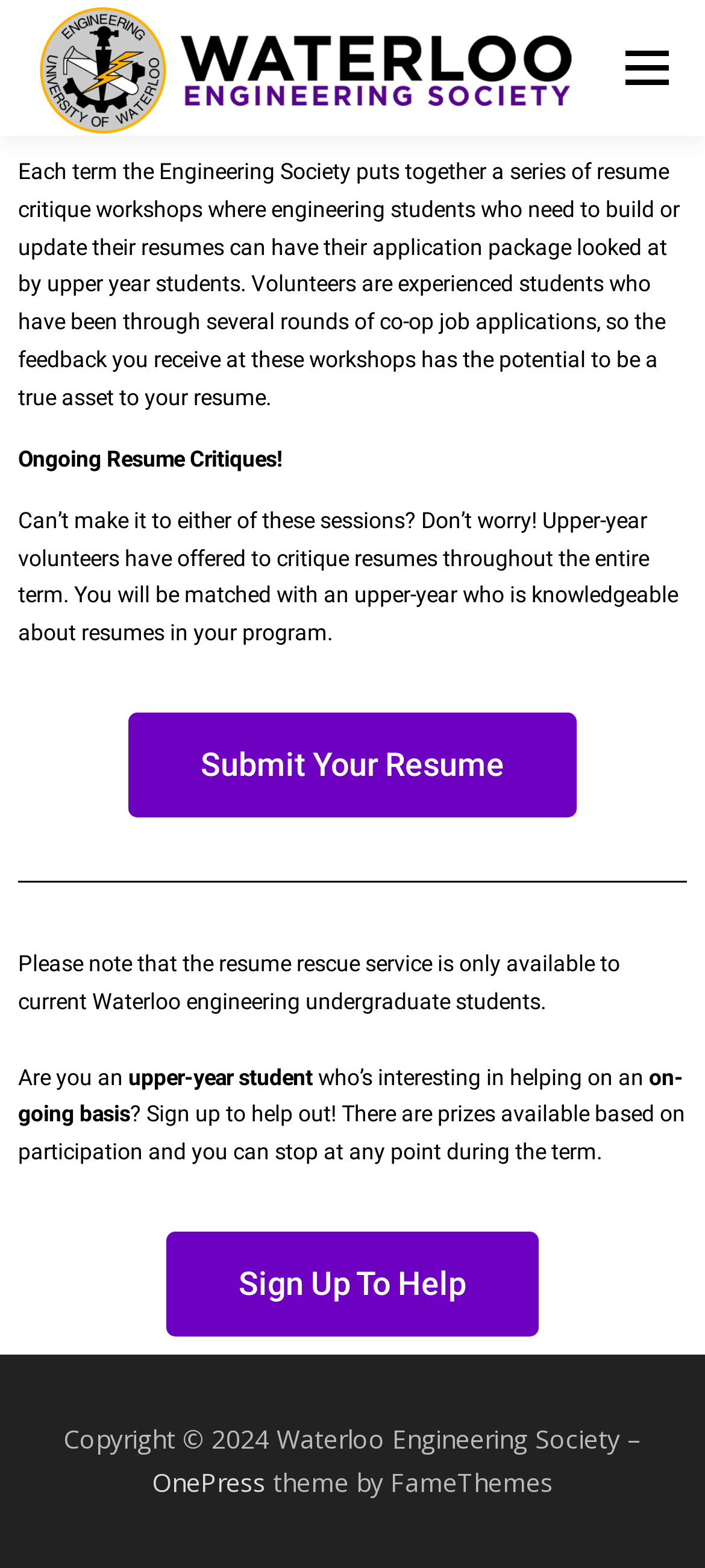Please locate the bounding box coordinates of the element that should be clicked to complete the given instruction: "Click on the 'Waterloo Engineering Society' link".

[0.038, 0.033, 0.831, 0.053]